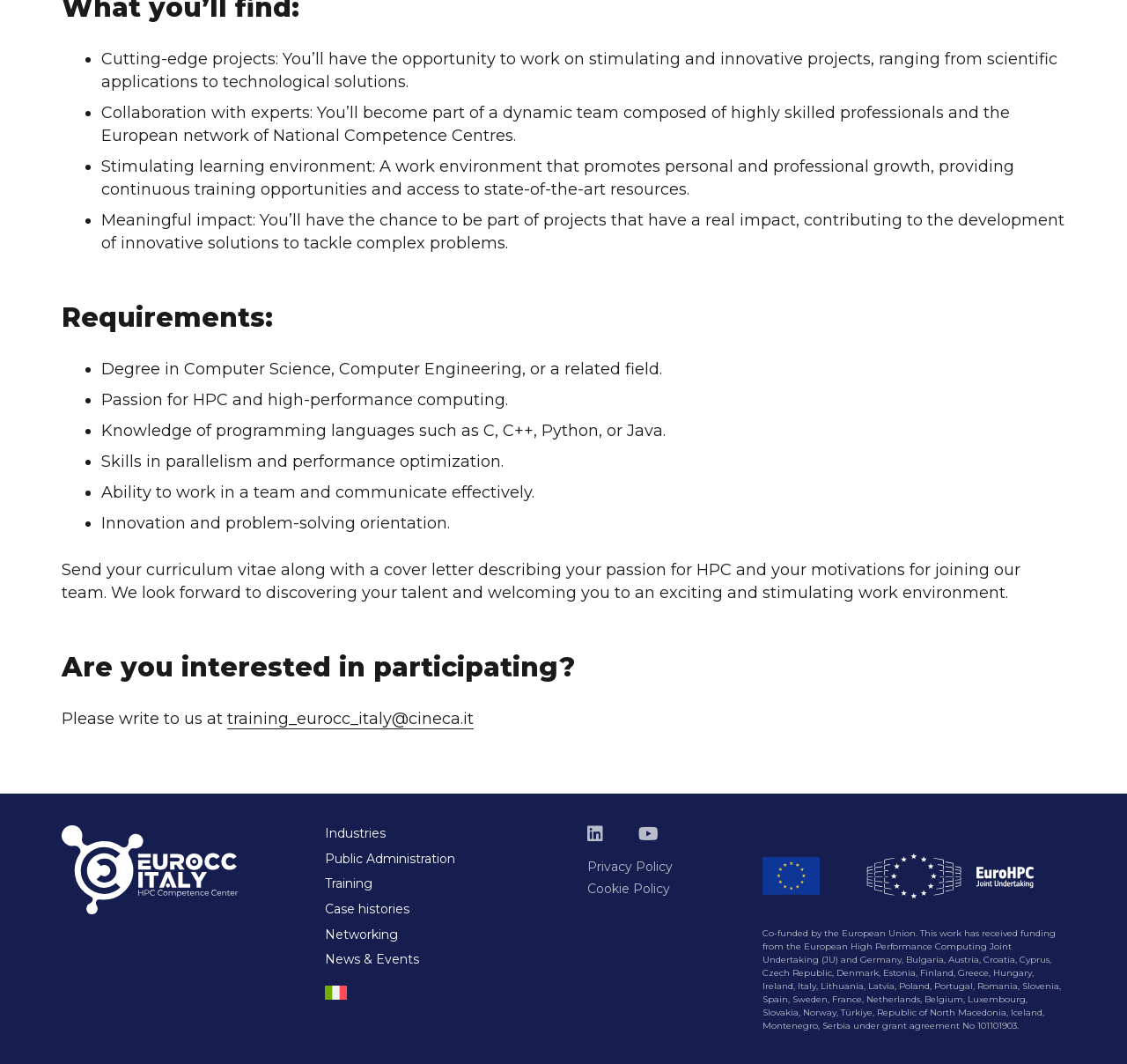Locate the bounding box coordinates of the UI element described by: "News & Events". The bounding box coordinates should consist of four float numbers between 0 and 1, i.e., [left, top, right, bottom].

[0.288, 0.894, 0.371, 0.909]